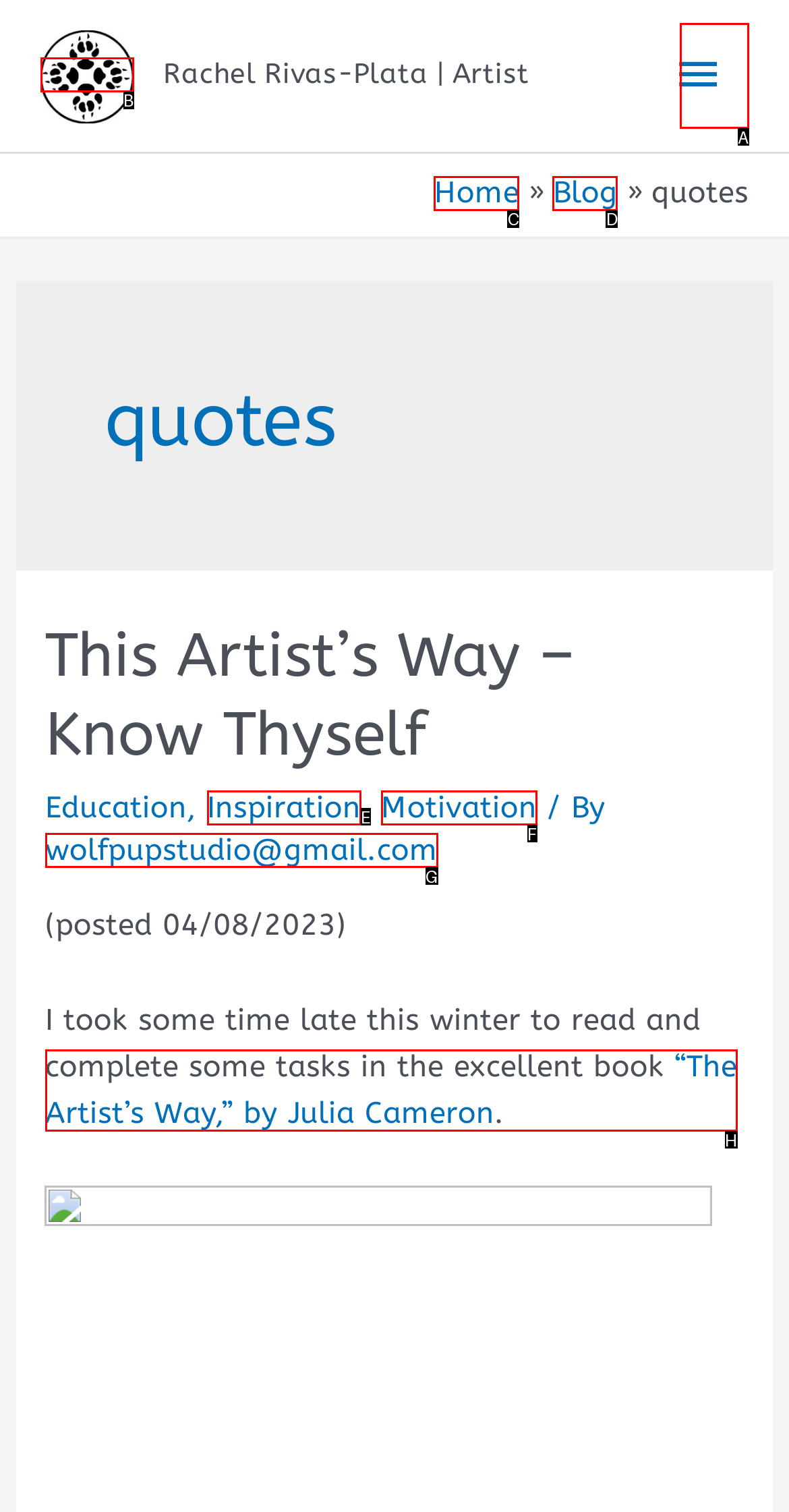Identify the correct option to click in order to accomplish the task: Explore Building & Construction Provide your answer with the letter of the selected choice.

None